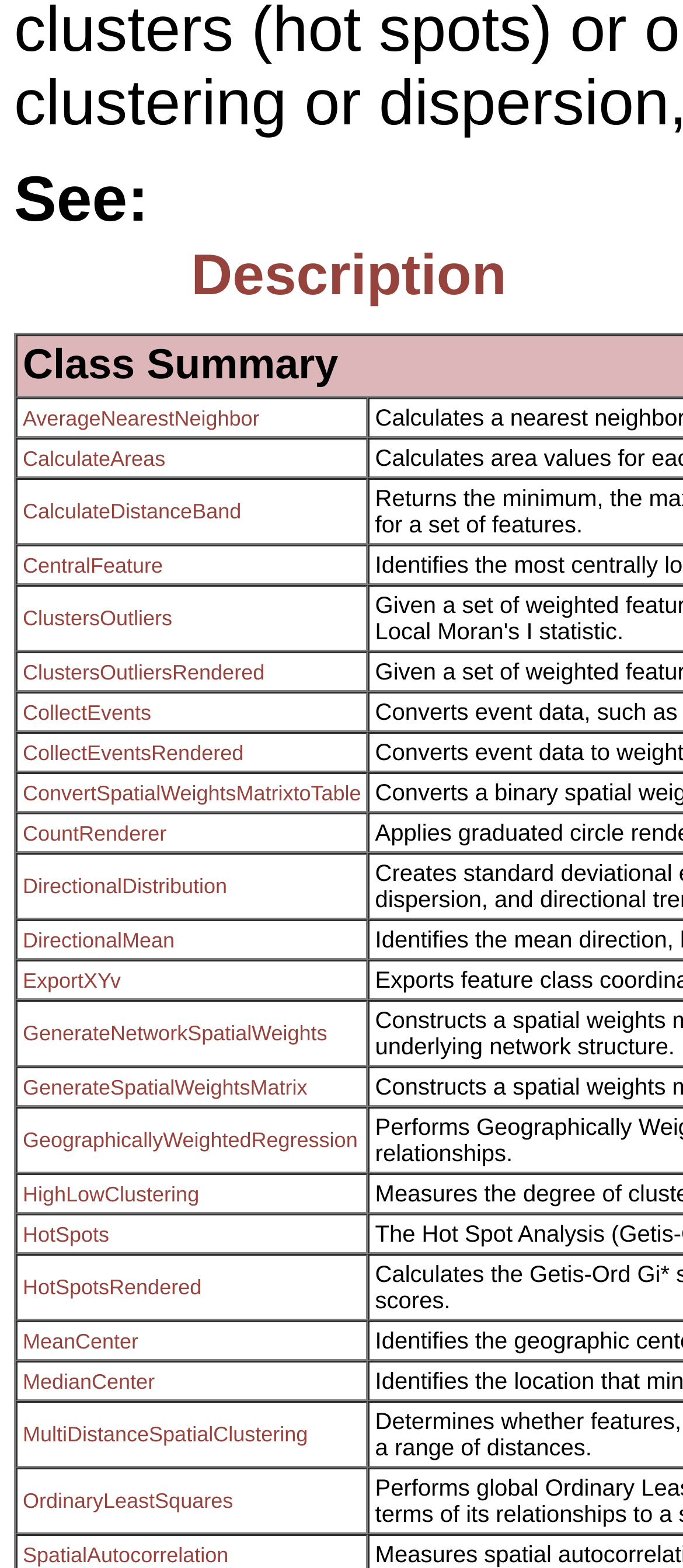Find and provide the bounding box coordinates for the UI element described with: "MultiDistanceSpatialClustering".

[0.033, 0.907, 0.451, 0.923]